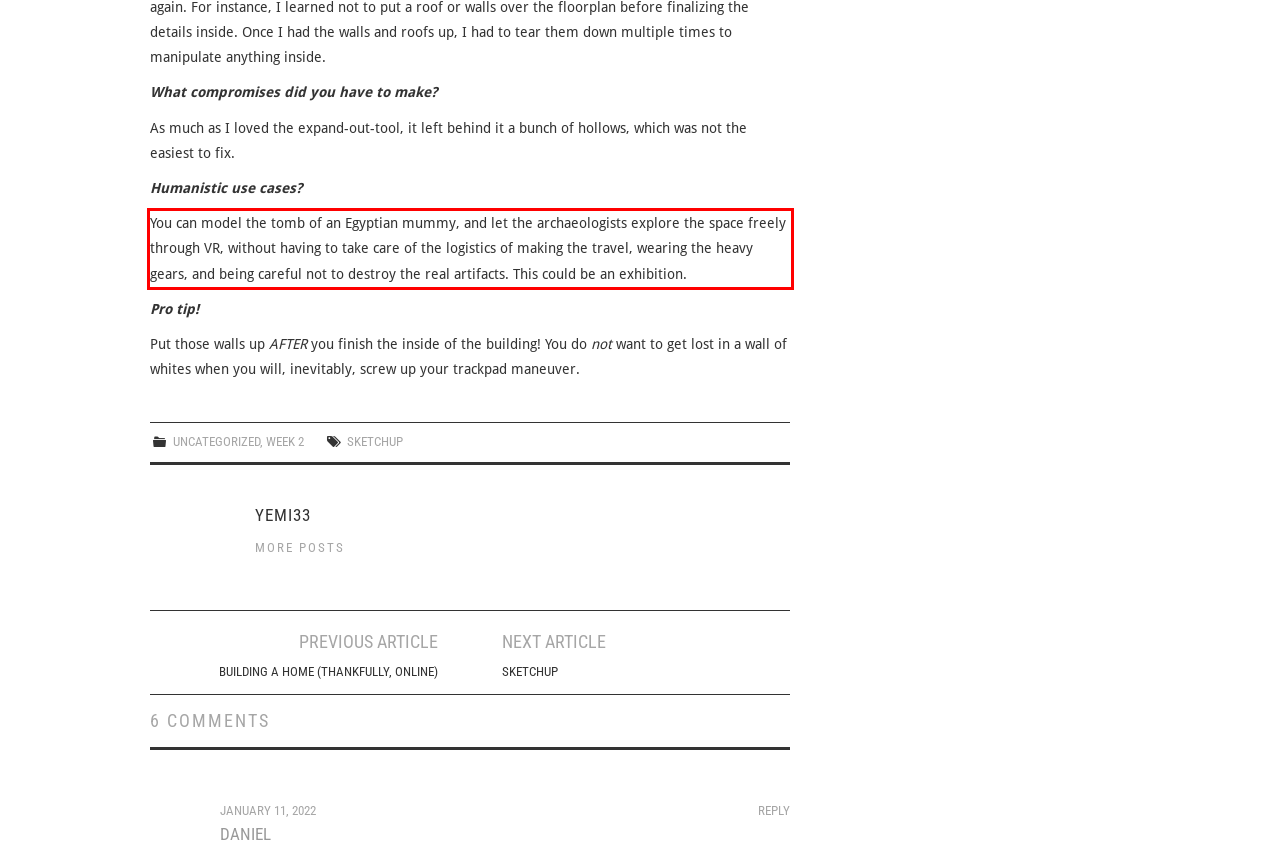You are looking at a screenshot of a webpage with a red rectangle bounding box. Use OCR to identify and extract the text content found inside this red bounding box.

You can model the tomb of an Egyptian mummy, and let the archaeologists explore the space freely through VR, without having to take care of the logistics of making the travel, wearing the heavy gears, and being careful not to destroy the real artifacts. This could be an exhibition.